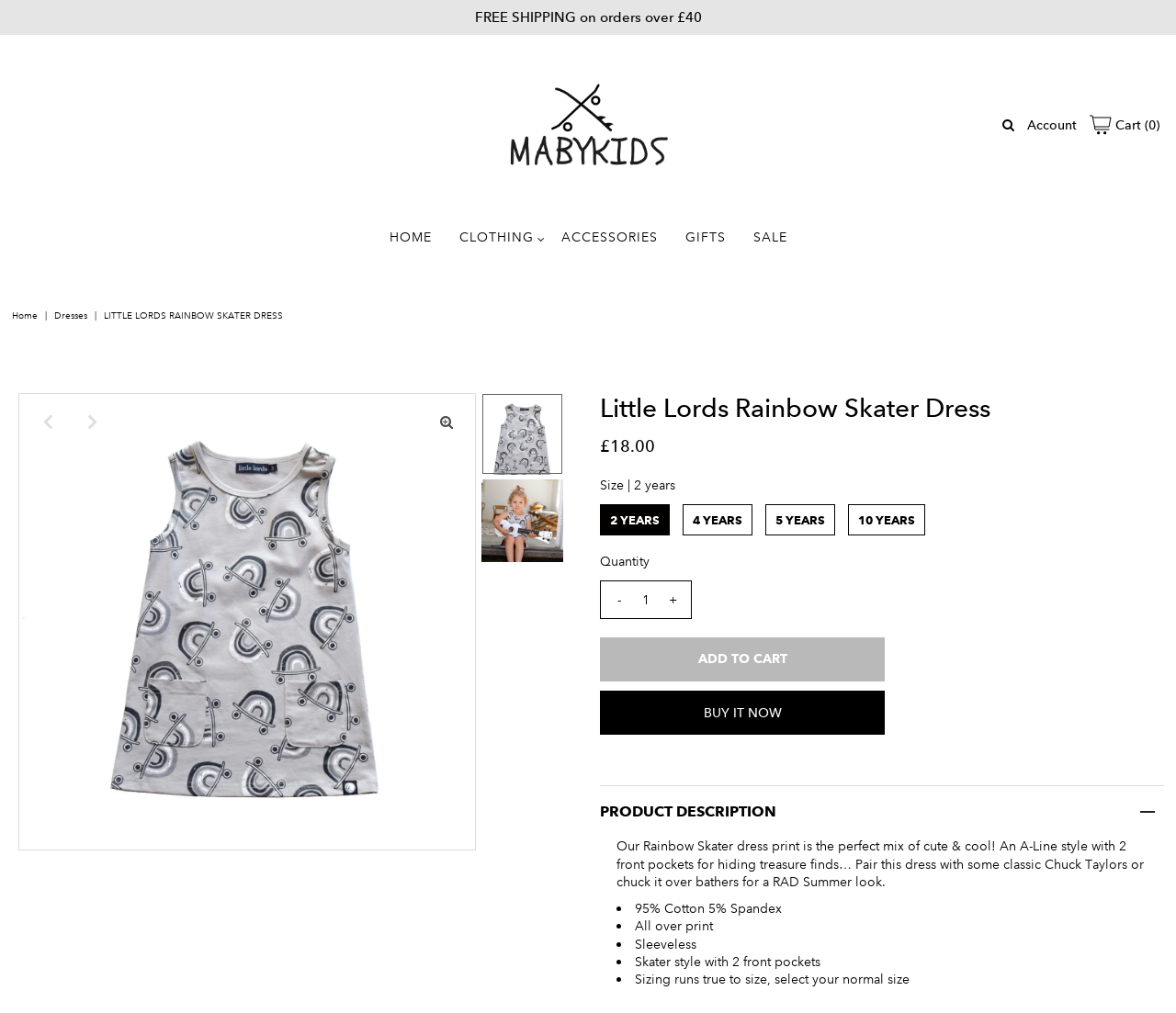What is the style of the dress?
Observe the image and answer the question with a one-word or short phrase response.

A-Line